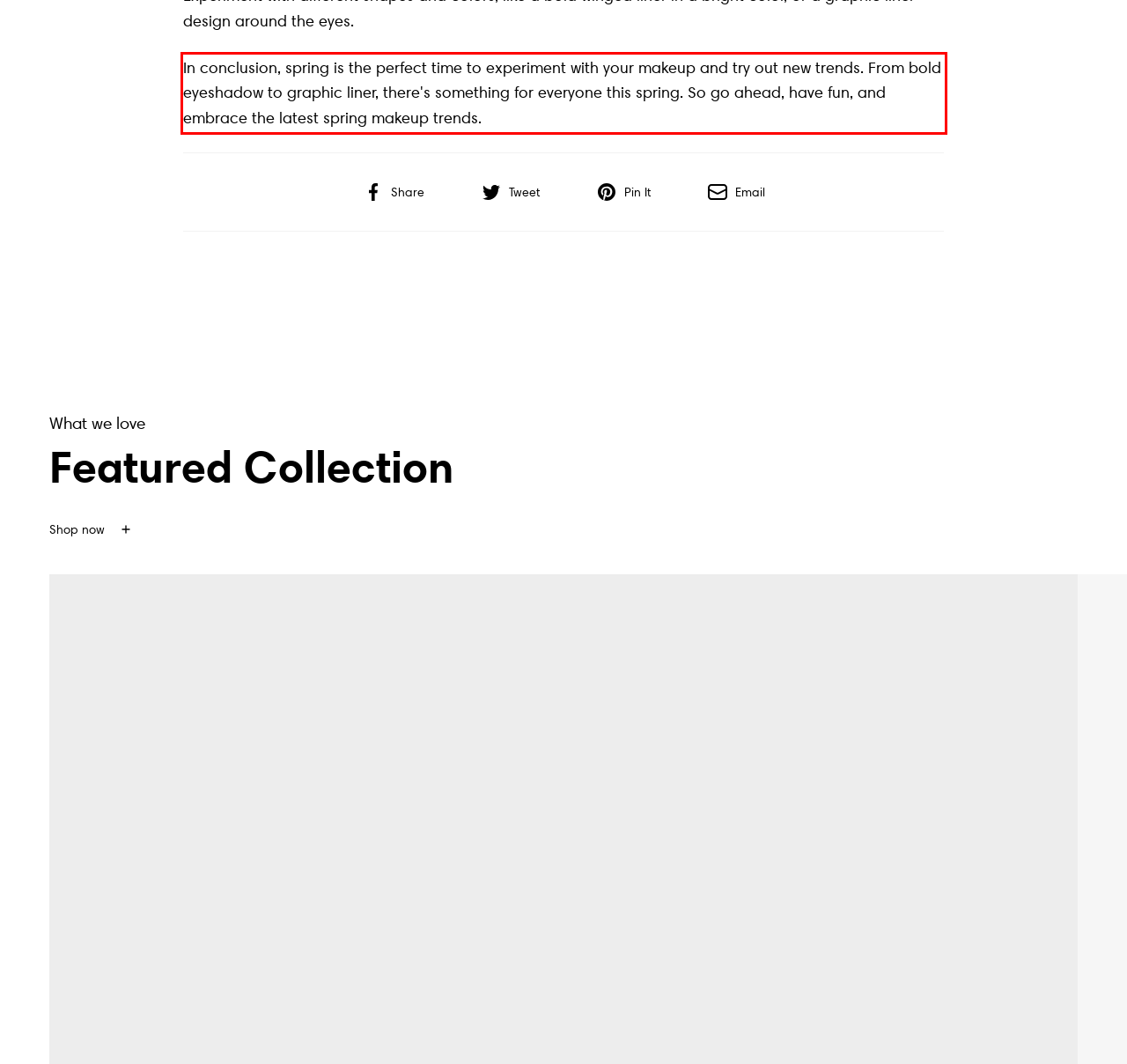You are provided with a screenshot of a webpage that includes a UI element enclosed in a red rectangle. Extract the text content inside this red rectangle.

In conclusion, spring is the perfect time to experiment with your makeup and try out new trends. From bold eyeshadow to graphic liner, there's something for everyone this spring. So go ahead, have fun, and embrace the latest spring makeup trends.